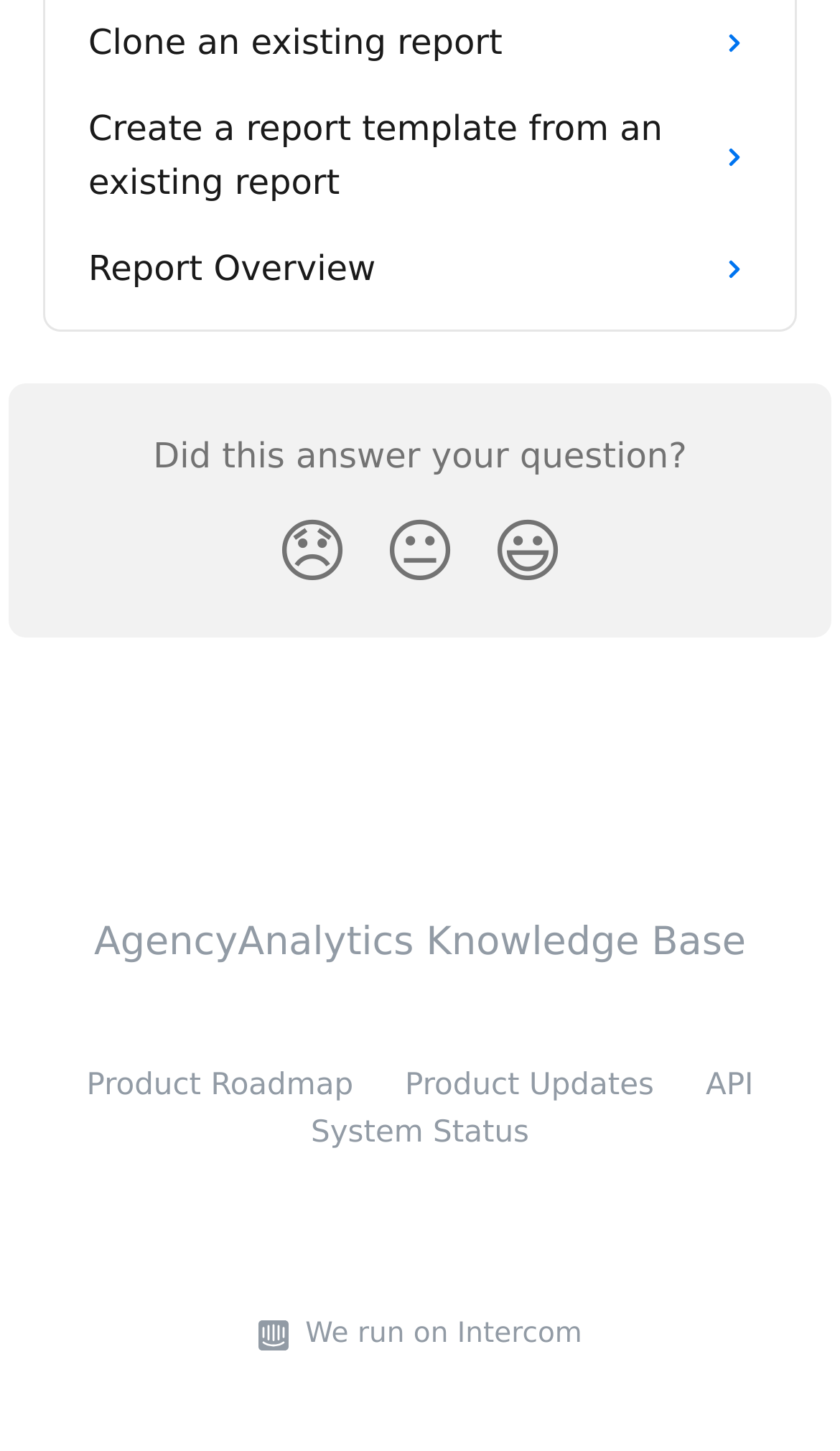Please identify the bounding box coordinates of the element's region that I should click in order to complete the following instruction: "Visit AgencyAnalytics Knowledge Base". The bounding box coordinates consist of four float numbers between 0 and 1, i.e., [left, top, right, bottom].

[0.112, 0.634, 0.888, 0.665]